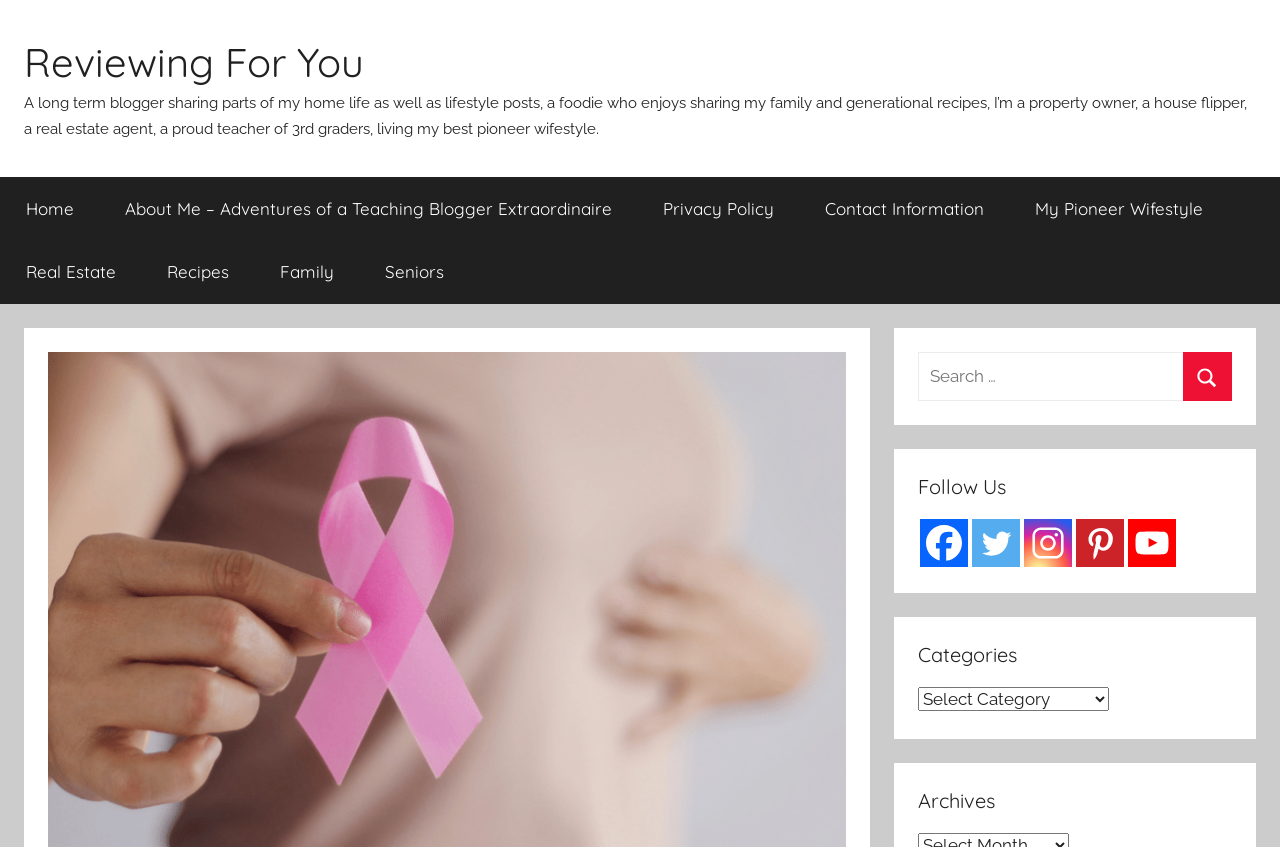Locate the heading on the webpage and return its text.

Reaching Out For Chronic Health Issues (Where To Go When You Need Help)